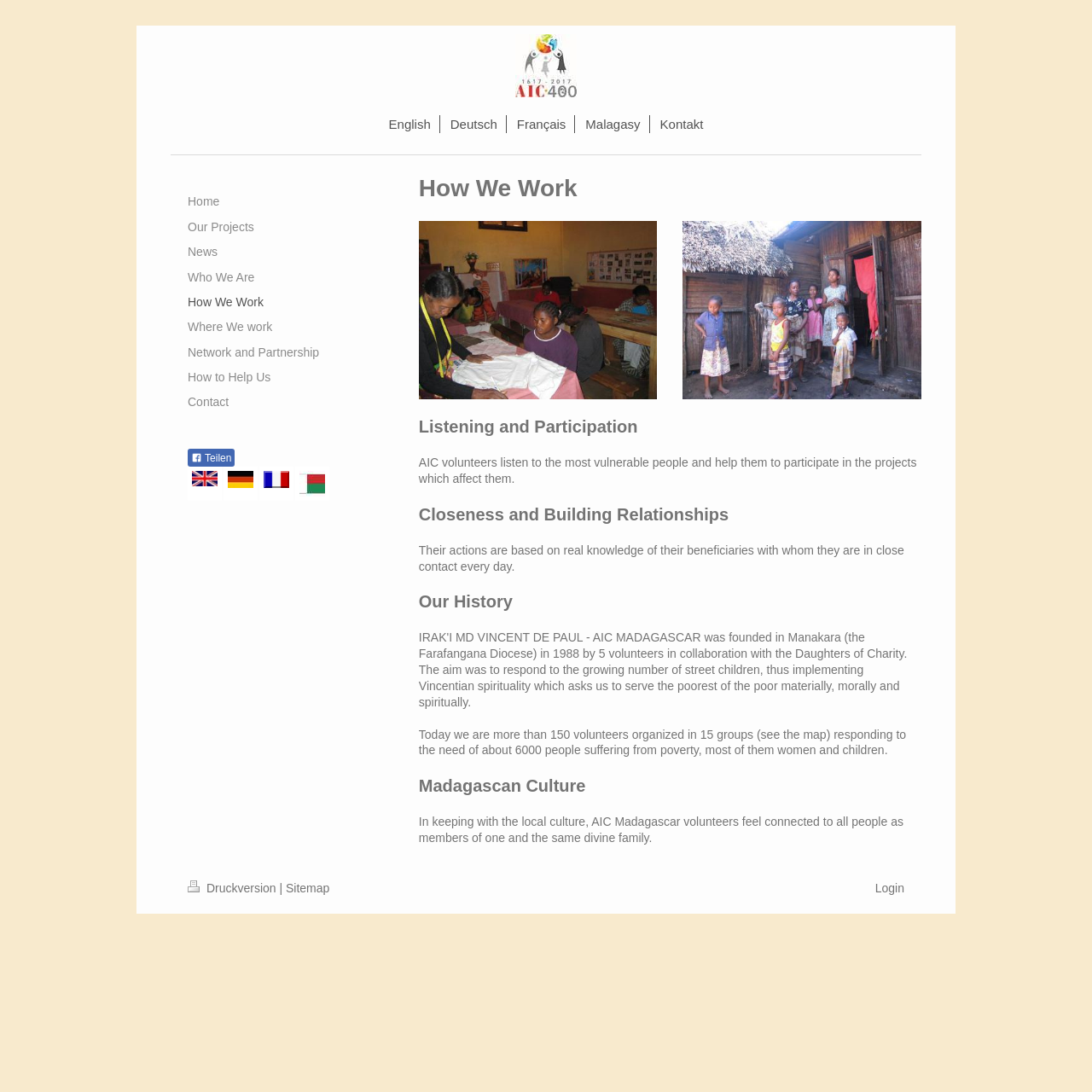How many volunteers are organized in groups?
Using the image provided, answer with just one word or phrase.

150